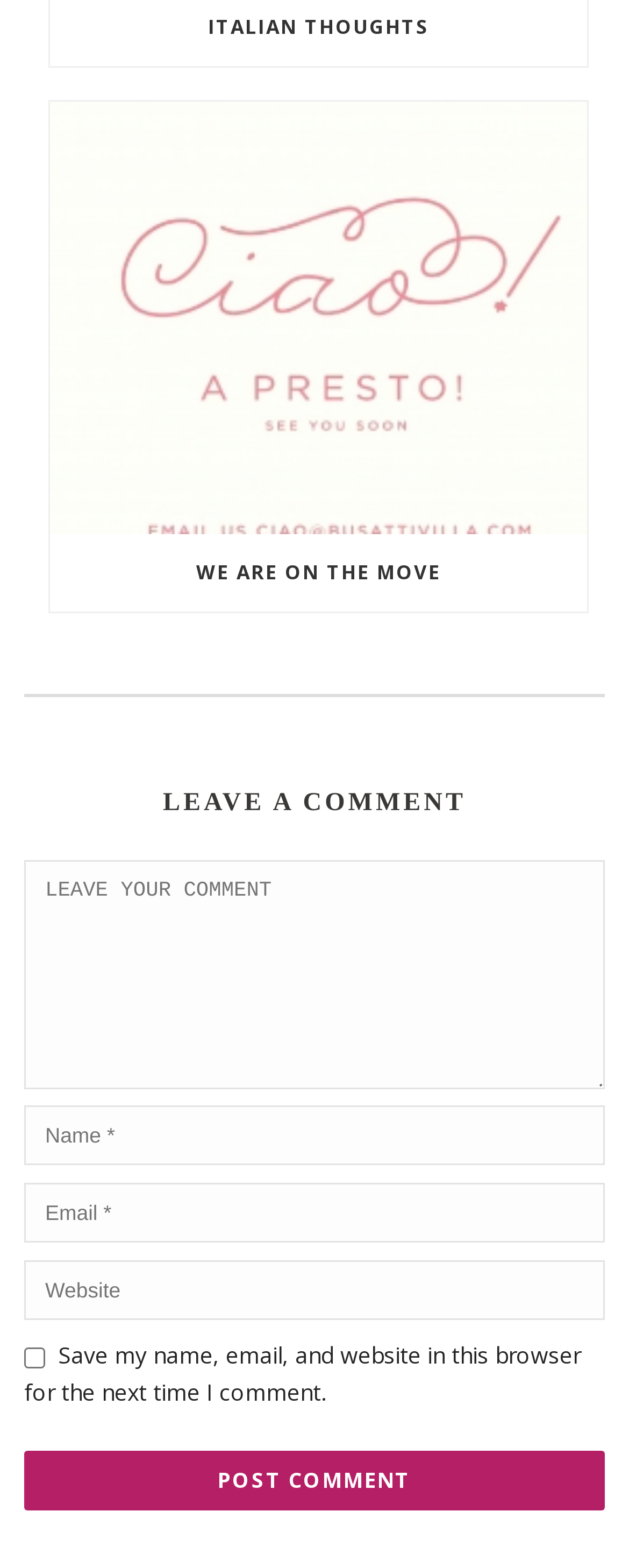What is the relationship between the two 'We Are On The Move' links?
Using the details shown in the screenshot, provide a comprehensive answer to the question.

The two 'We Are On The Move' links have the same text and similar bounding box coordinates, suggesting that they are duplicates of each other. They may serve the same purpose, such as linking to the same webpage or section.